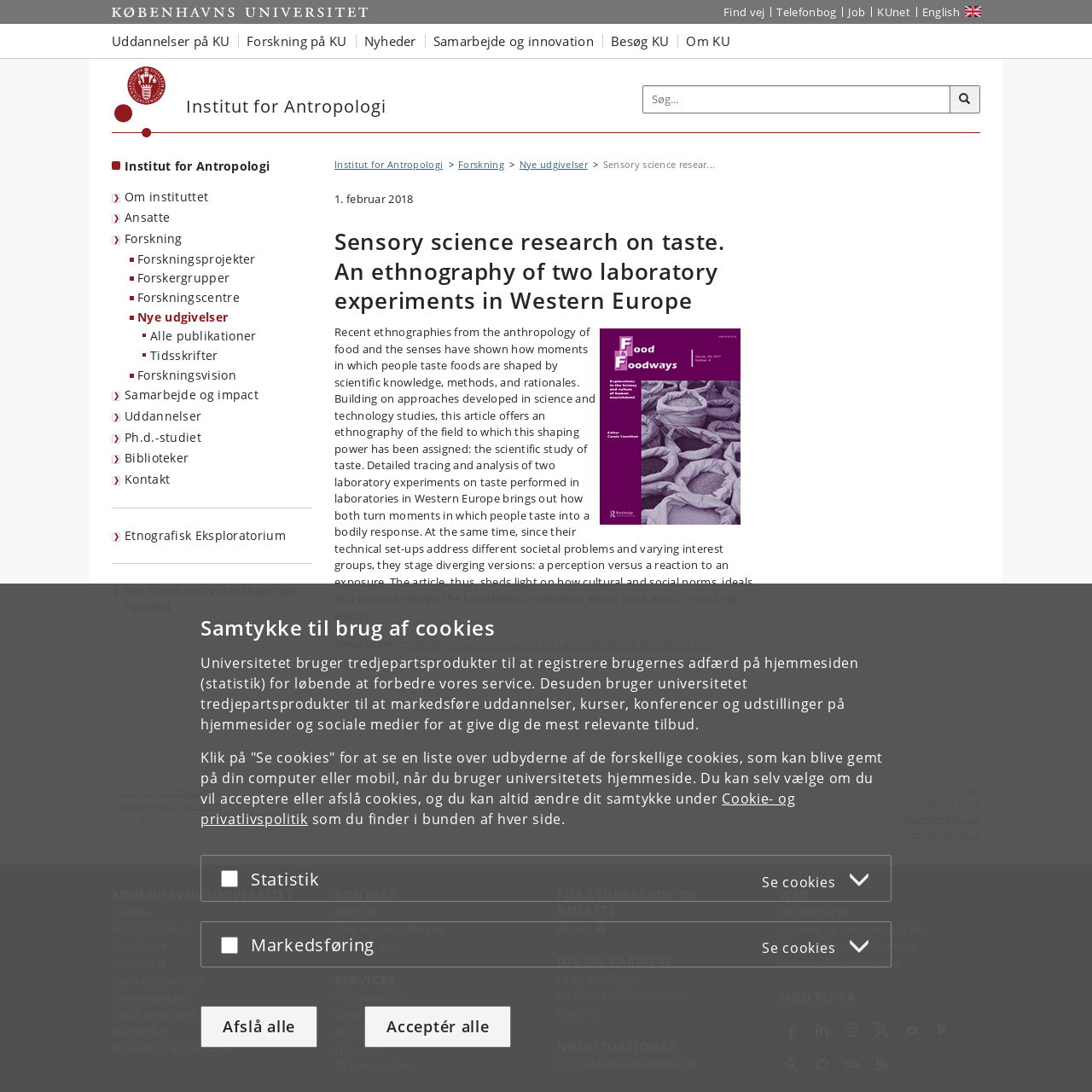Your task is to extract the text of the main heading from the webpage.

Sensory science research on taste. An ethnography of two laboratory experiments in Western Europe